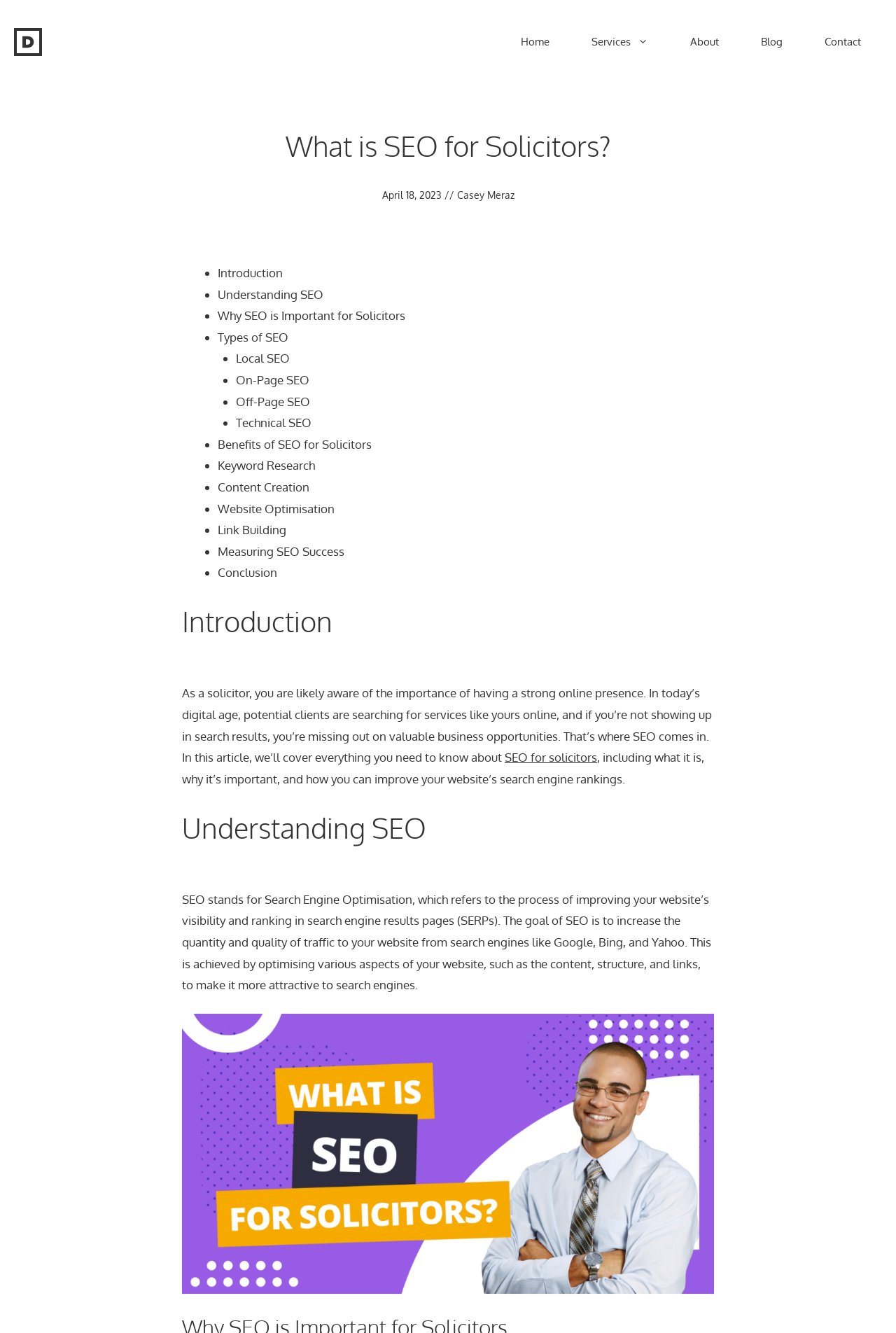Your task is to find and give the main heading text of the webpage.

What is SEO for Solicitors?